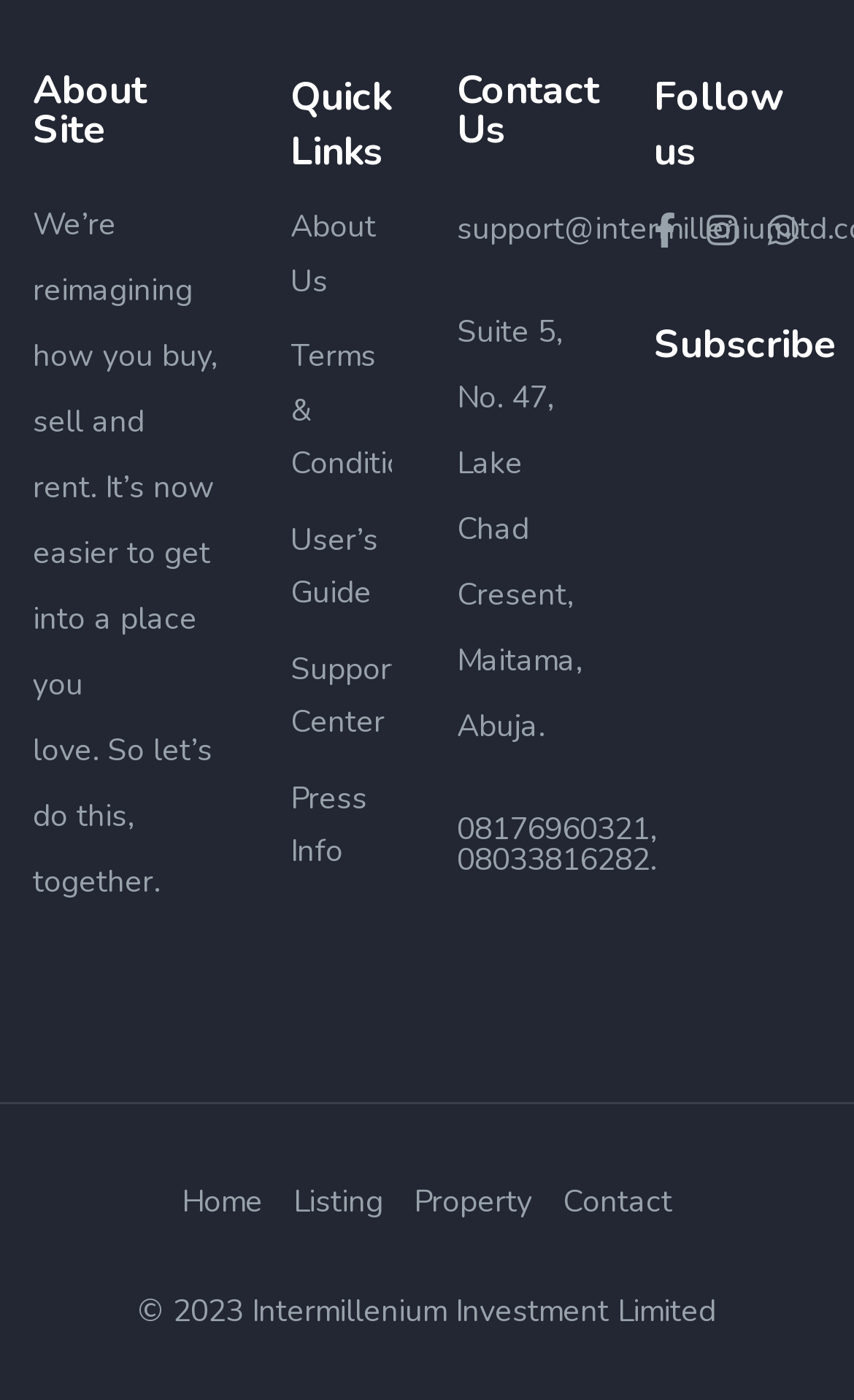How many social media links are available?
Answer the question with a single word or phrase derived from the image.

3